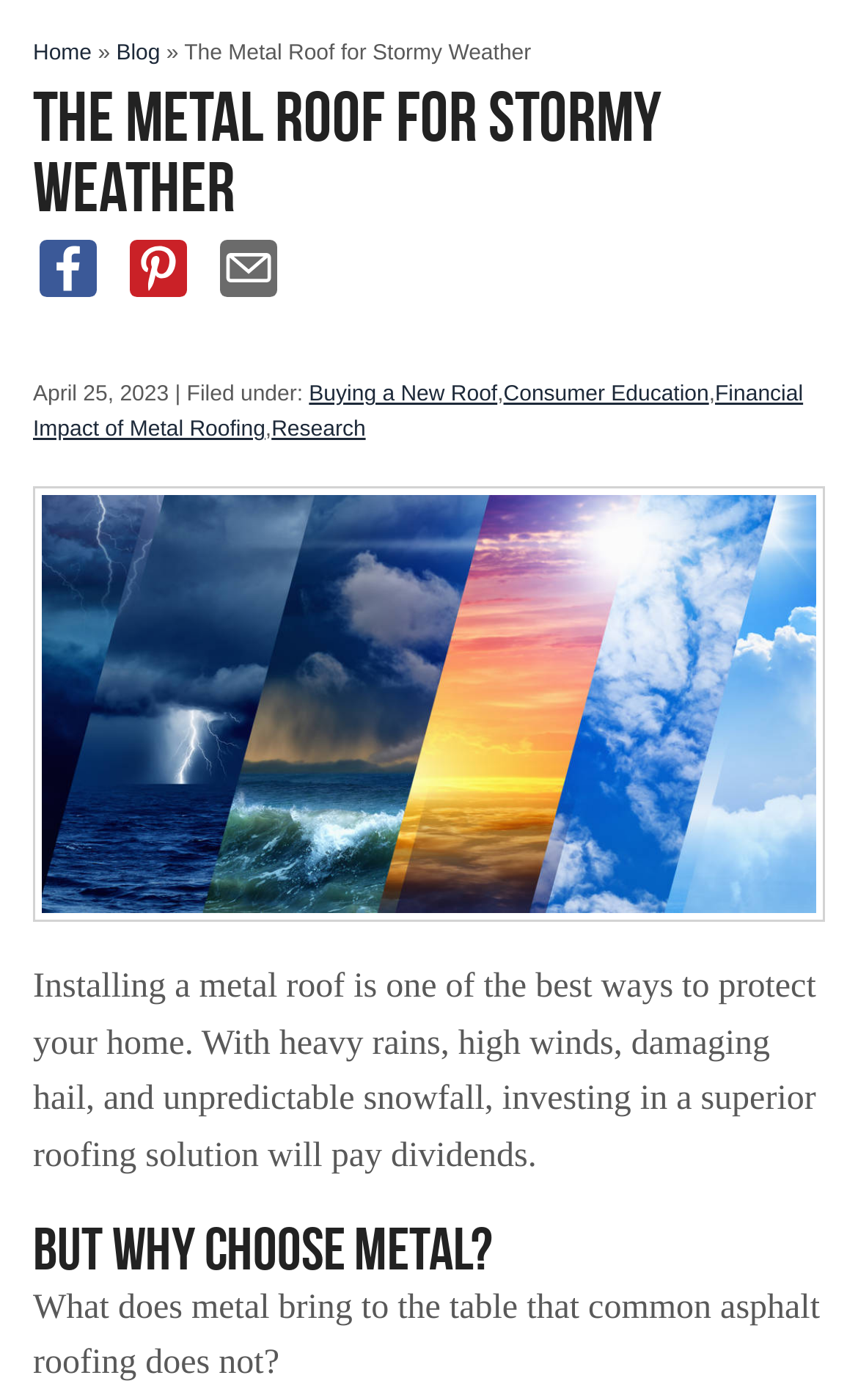Locate the bounding box coordinates of the clickable area needed to fulfill the instruction: "Read the blog".

[0.135, 0.03, 0.187, 0.047]